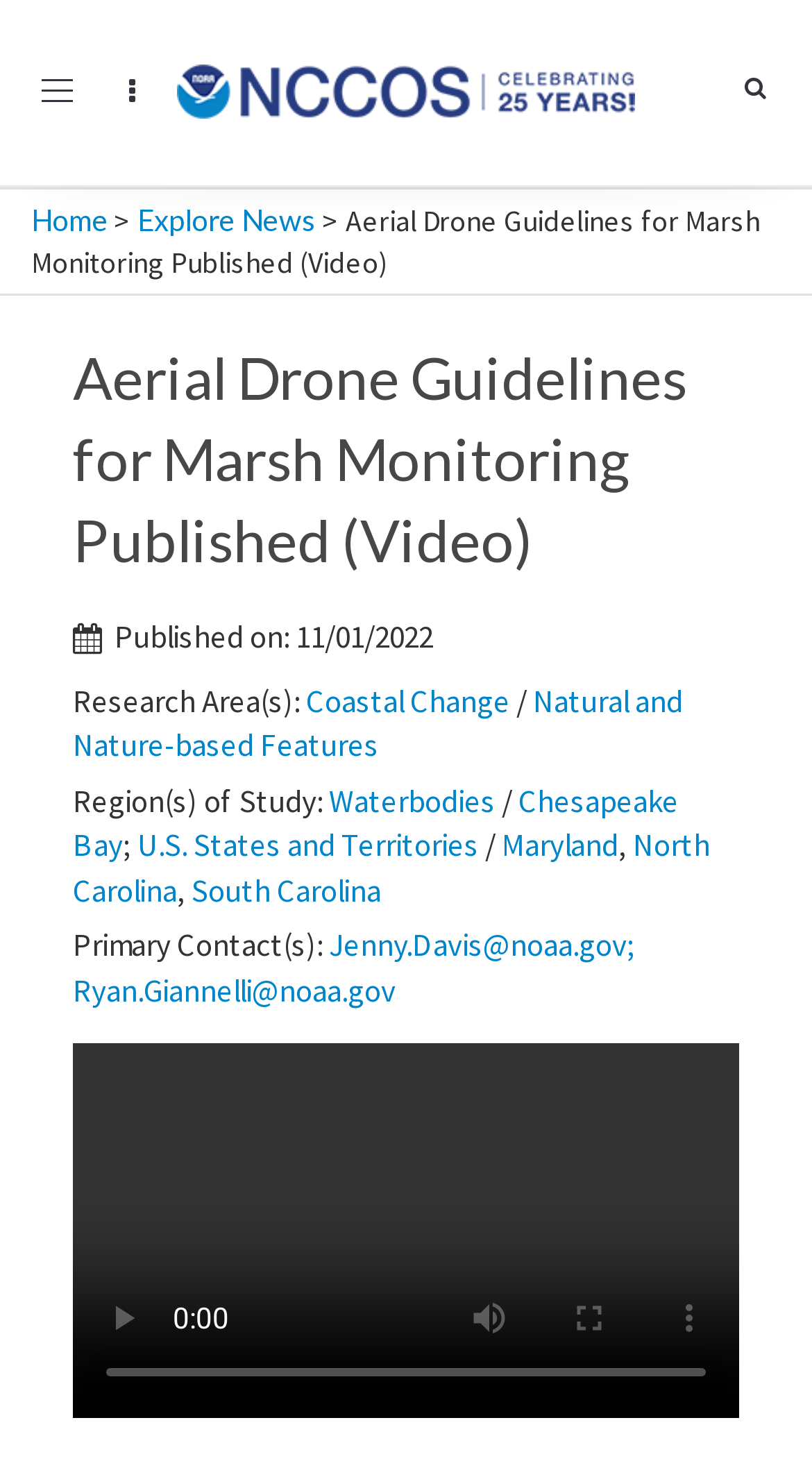Identify and provide the bounding box for the element described by: "Maryland".

[0.618, 0.559, 0.762, 0.585]